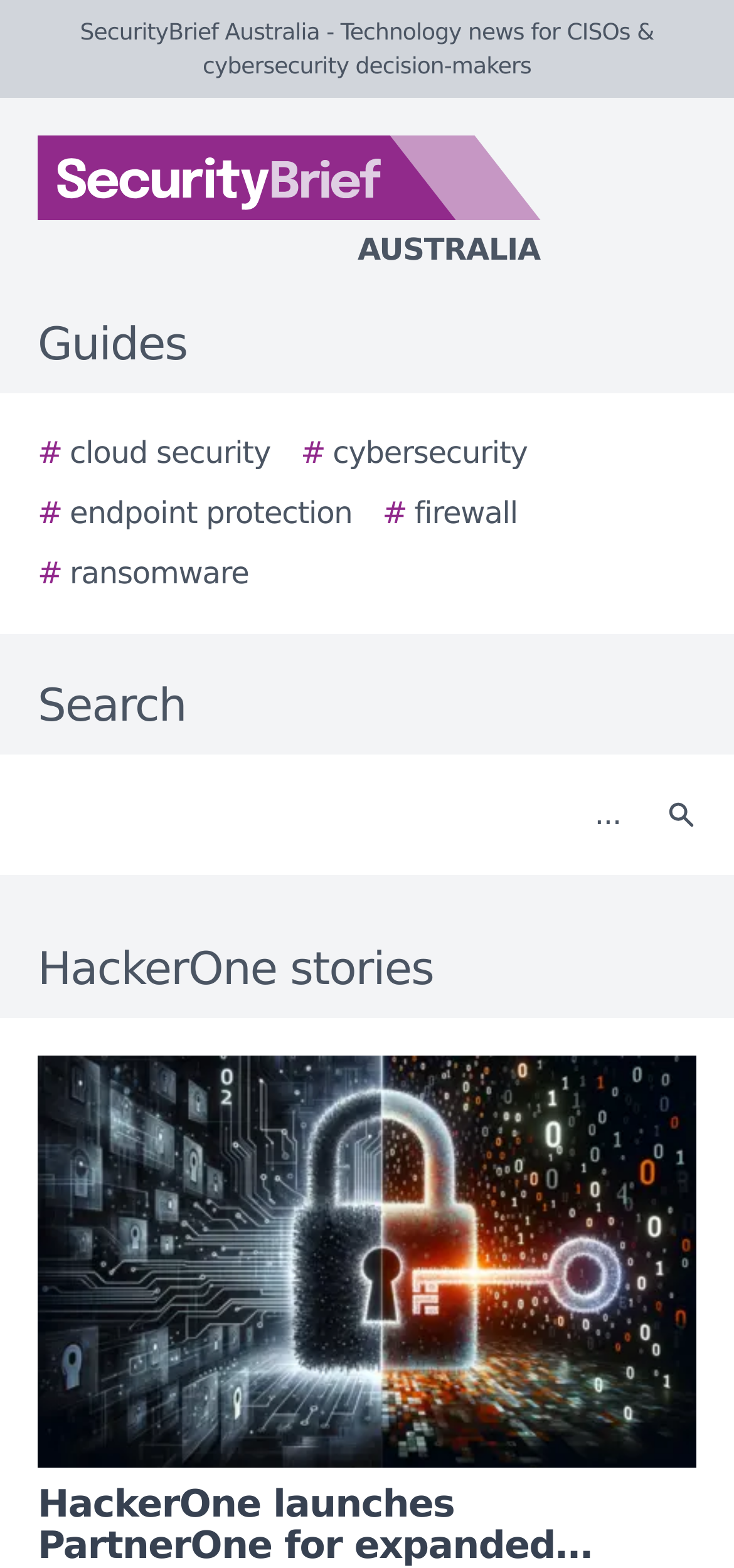Indicate the bounding box coordinates of the element that needs to be clicked to satisfy the following instruction: "Log in". The coordinates should be four float numbers between 0 and 1, i.e., [left, top, right, bottom].

None